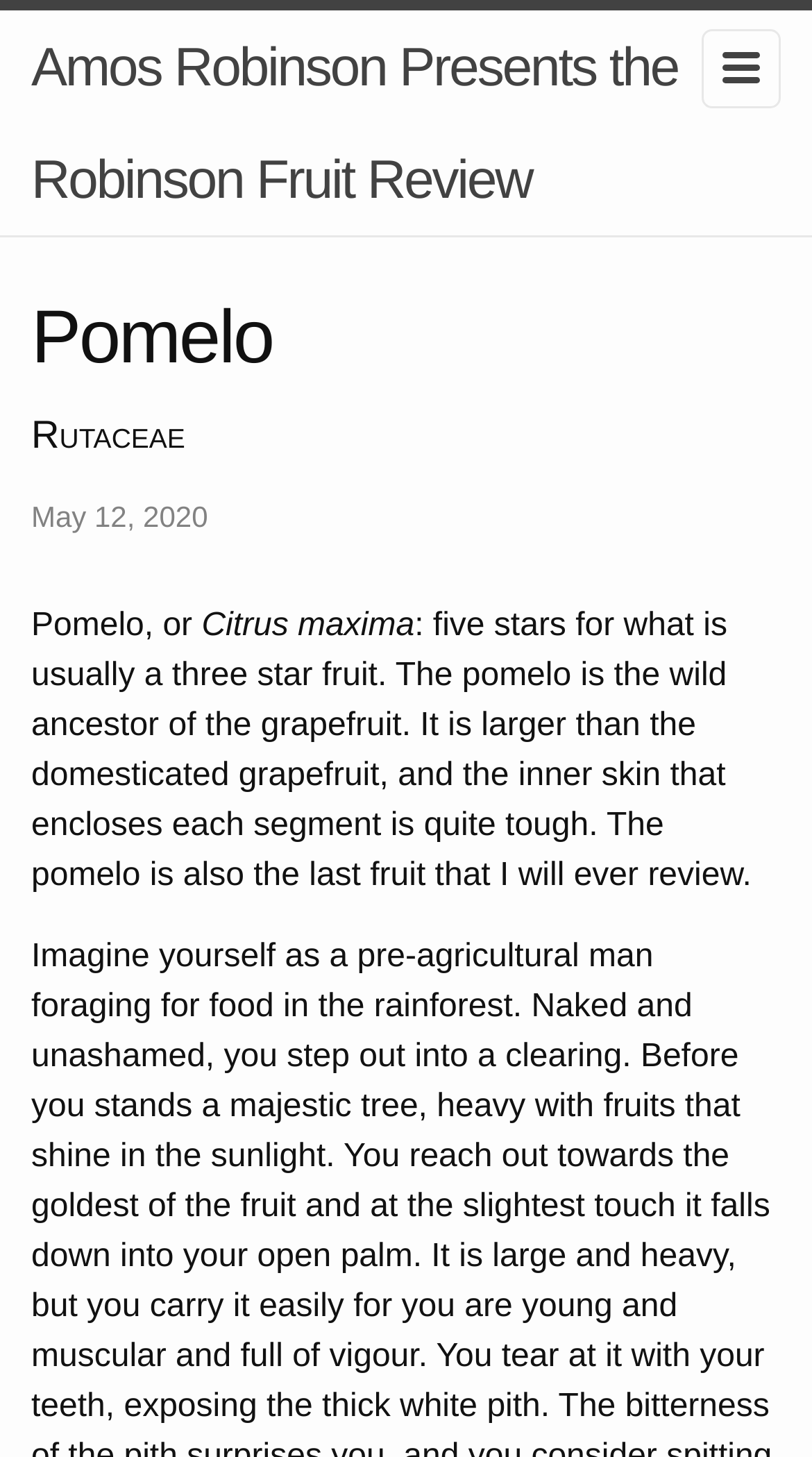Respond with a single word or phrase to the following question: When was the review written?

May 12, 2020